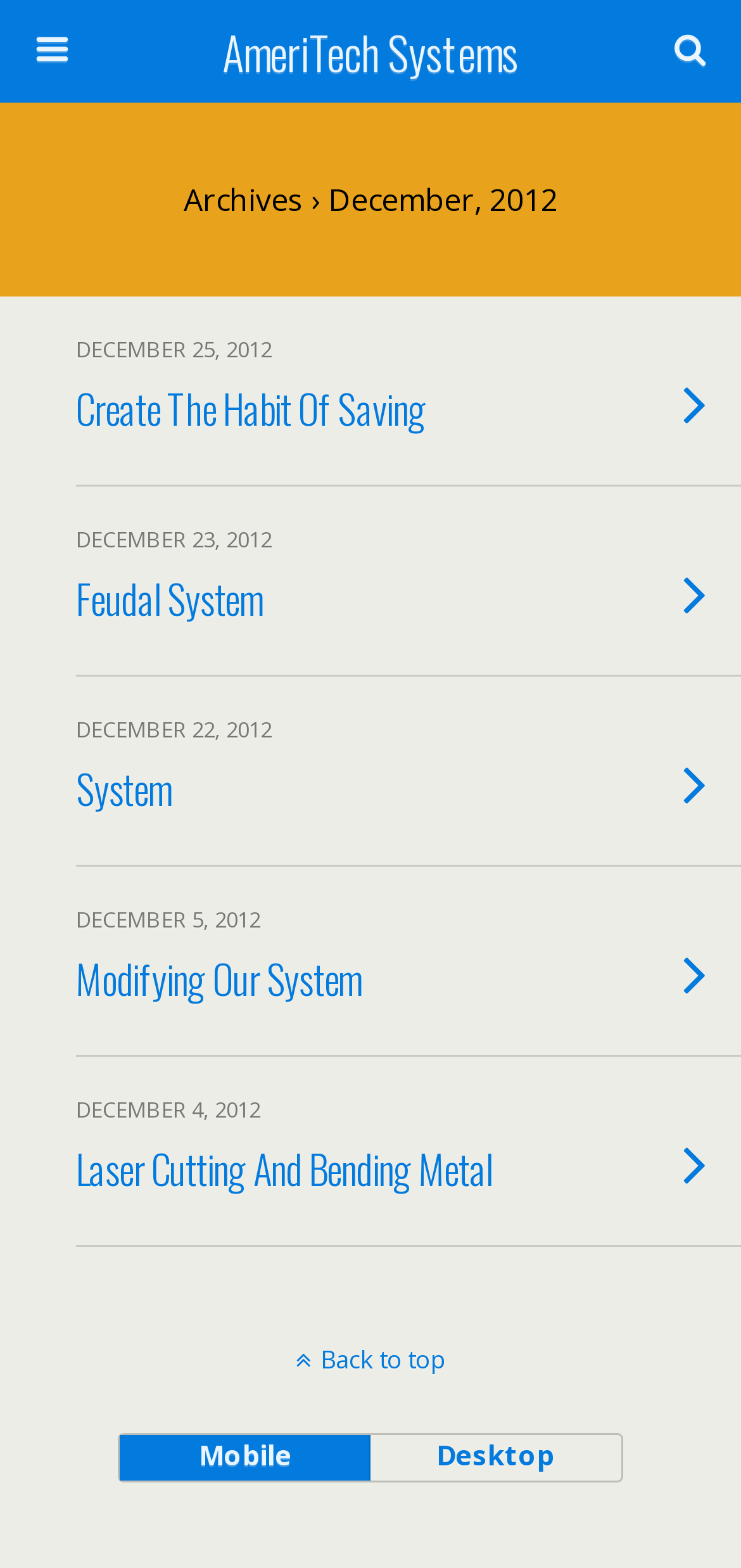How many links are there in the Archives section?
Look at the image and answer the question using a single word or phrase.

5